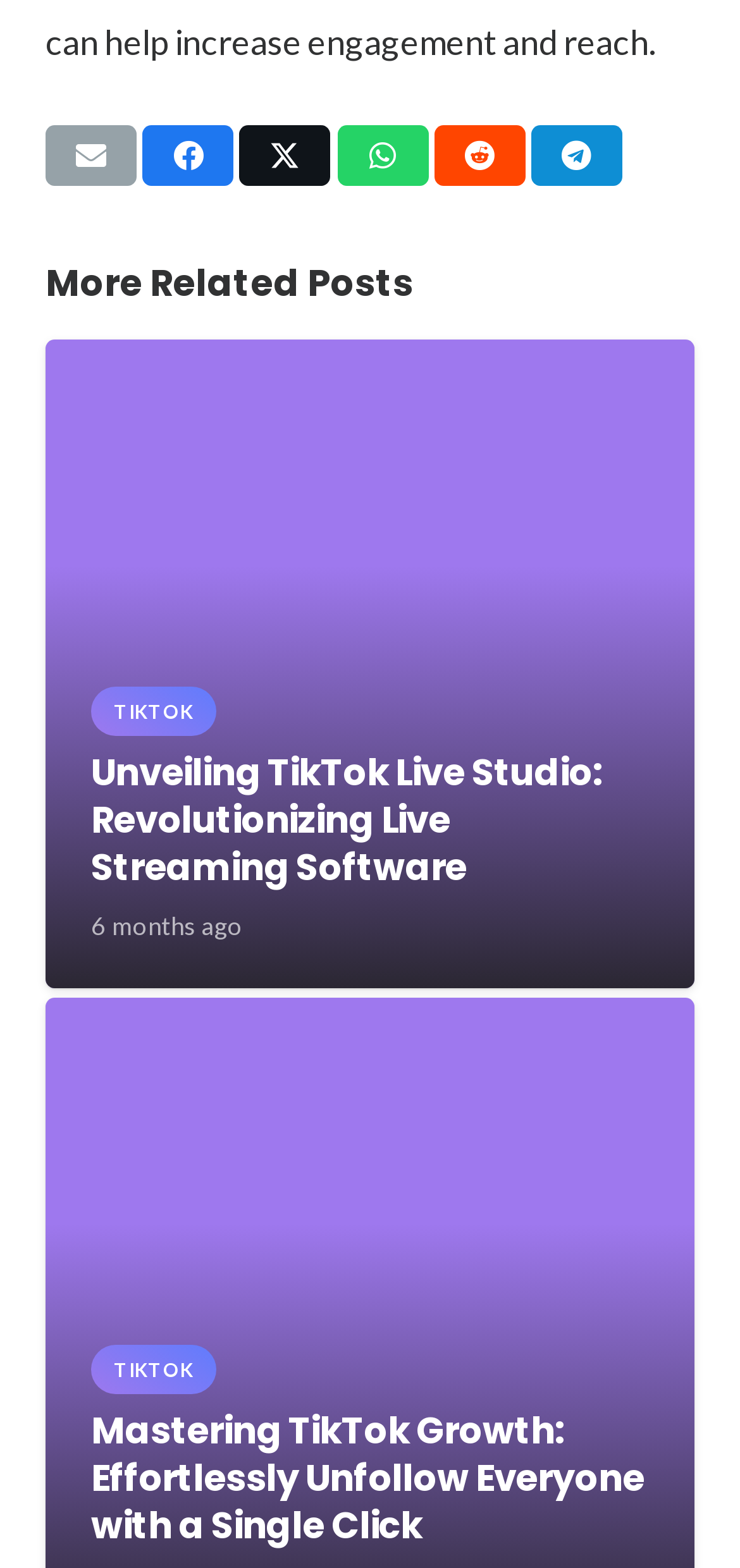Identify the bounding box coordinates for the element you need to click to achieve the following task: "Check the post published 6 months ago". Provide the bounding box coordinates as four float numbers between 0 and 1, in the form [left, top, right, bottom].

[0.123, 0.581, 0.328, 0.6]